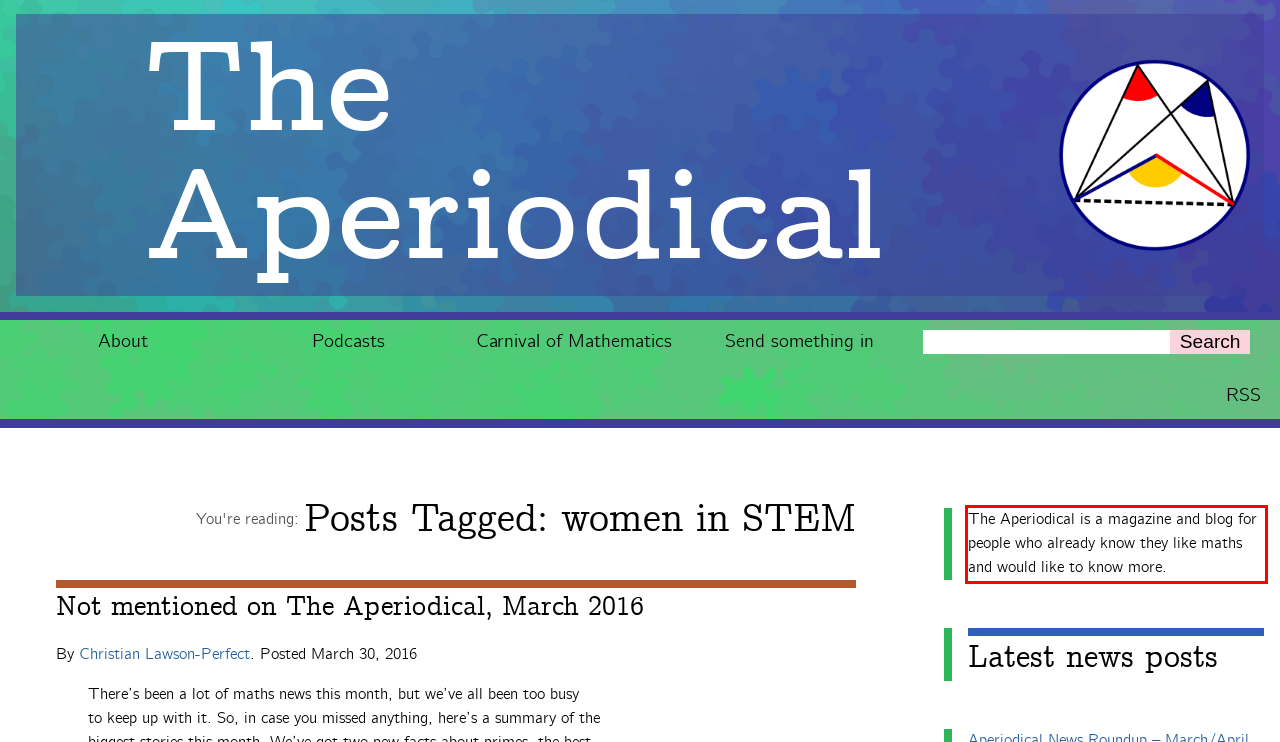Look at the provided screenshot of the webpage and perform OCR on the text within the red bounding box.

The Aperiodical is a magazine and blog for people who already know they like maths and would like to know more.